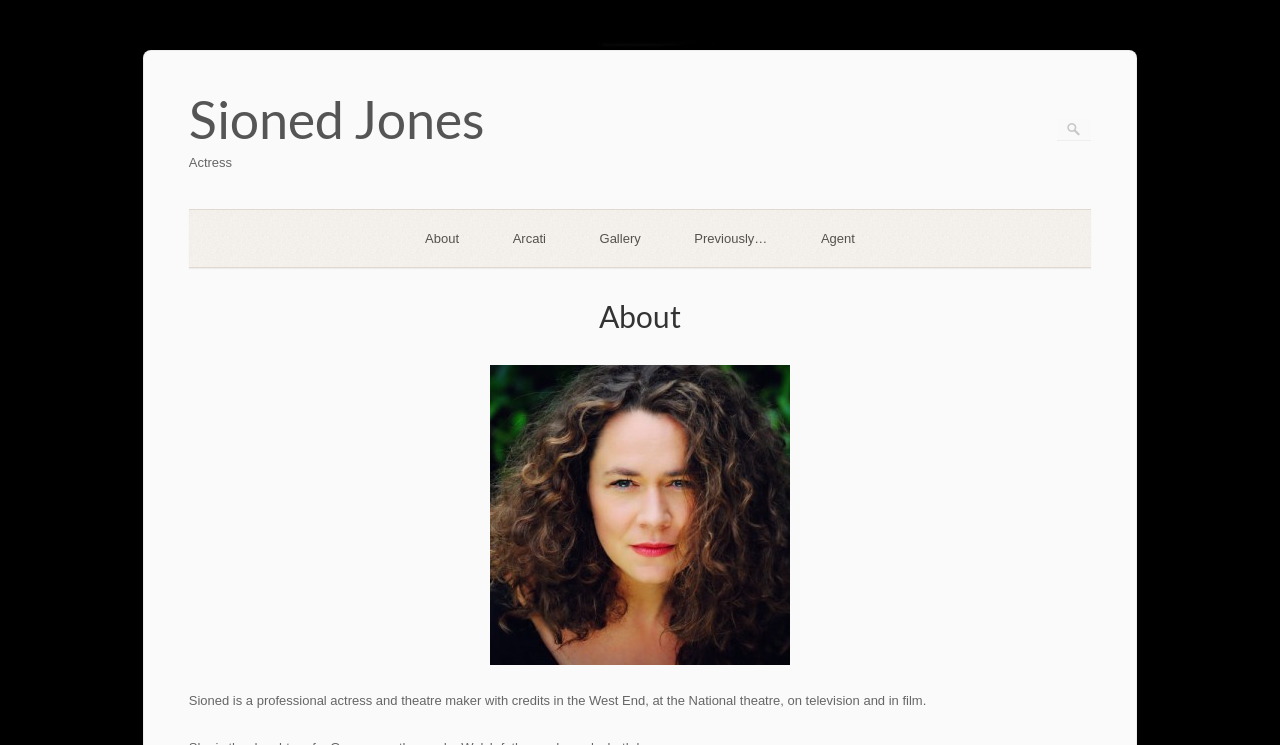Is there a search function on the webpage?
Ensure your answer is thorough and detailed.

There is a search function on the webpage, as indicated by the presence of a textbox with a search icon, located at the top right corner of the webpage.